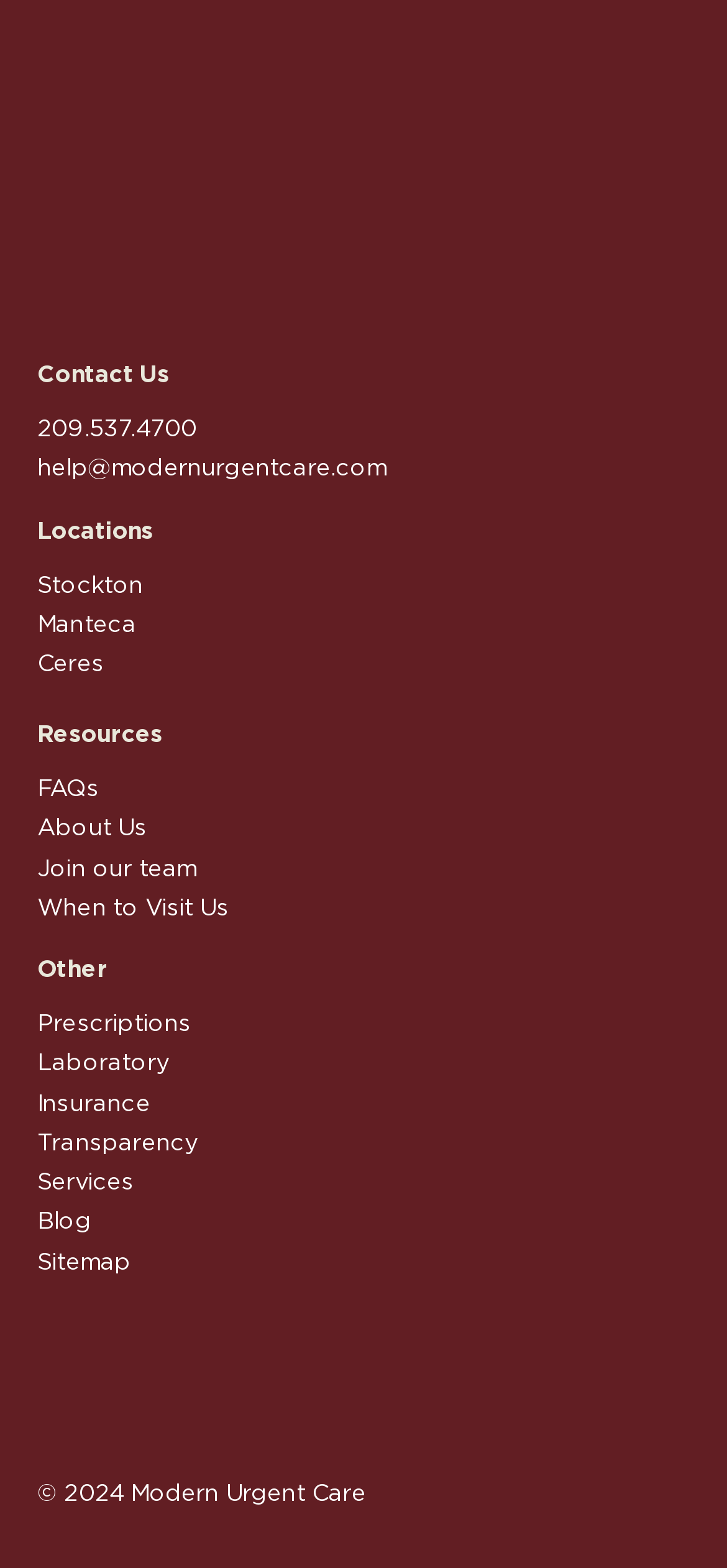Determine the bounding box coordinates for the UI element described. Format the coordinates as (top-left x, top-left y, bottom-right x, bottom-right y) and ensure all values are between 0 and 1. Element description: Prescriptions

[0.051, 0.644, 0.263, 0.66]